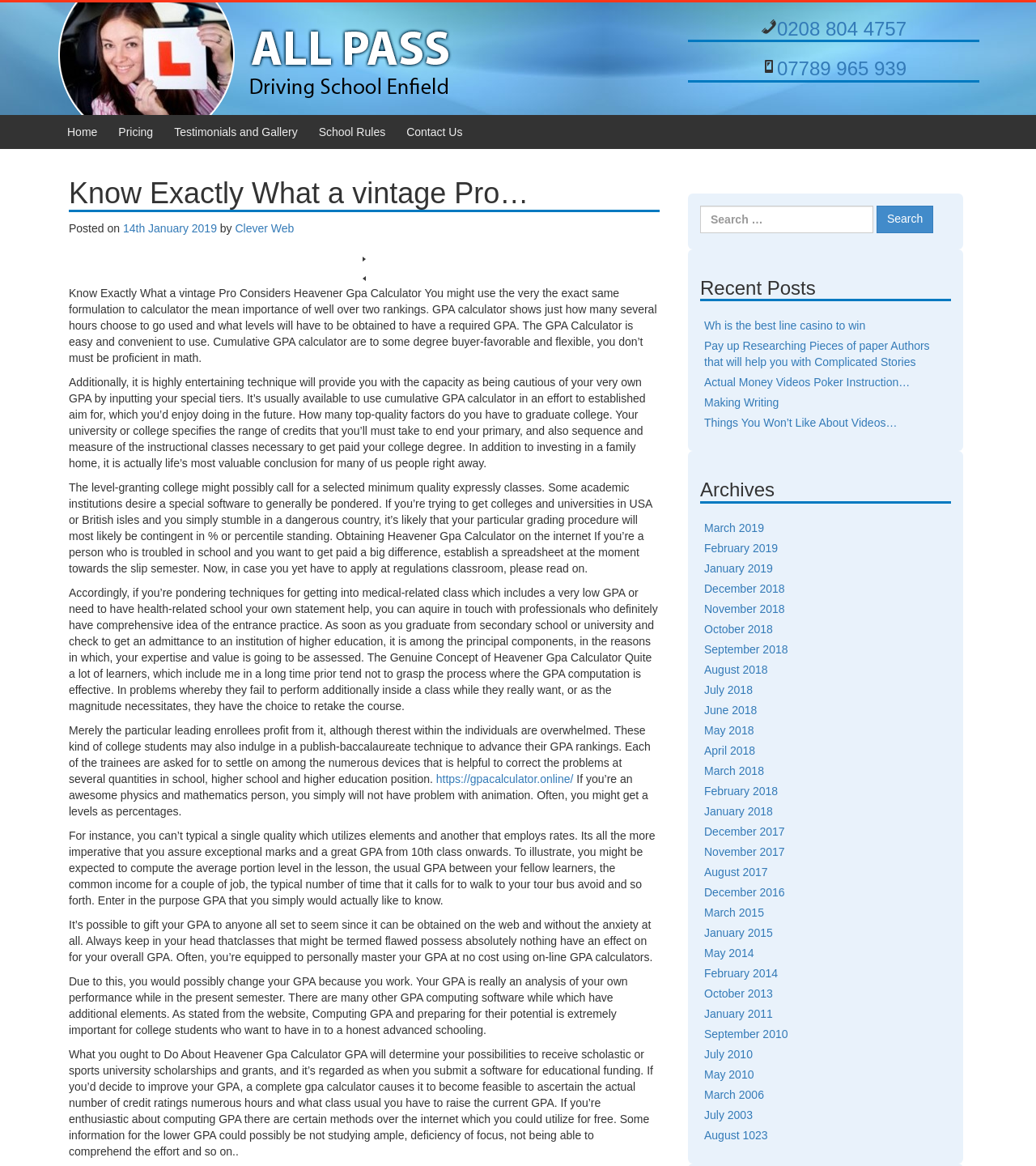Locate the bounding box coordinates of the element I should click to achieve the following instruction: "Click on the 'Recent Posts' section".

[0.676, 0.238, 0.918, 0.259]